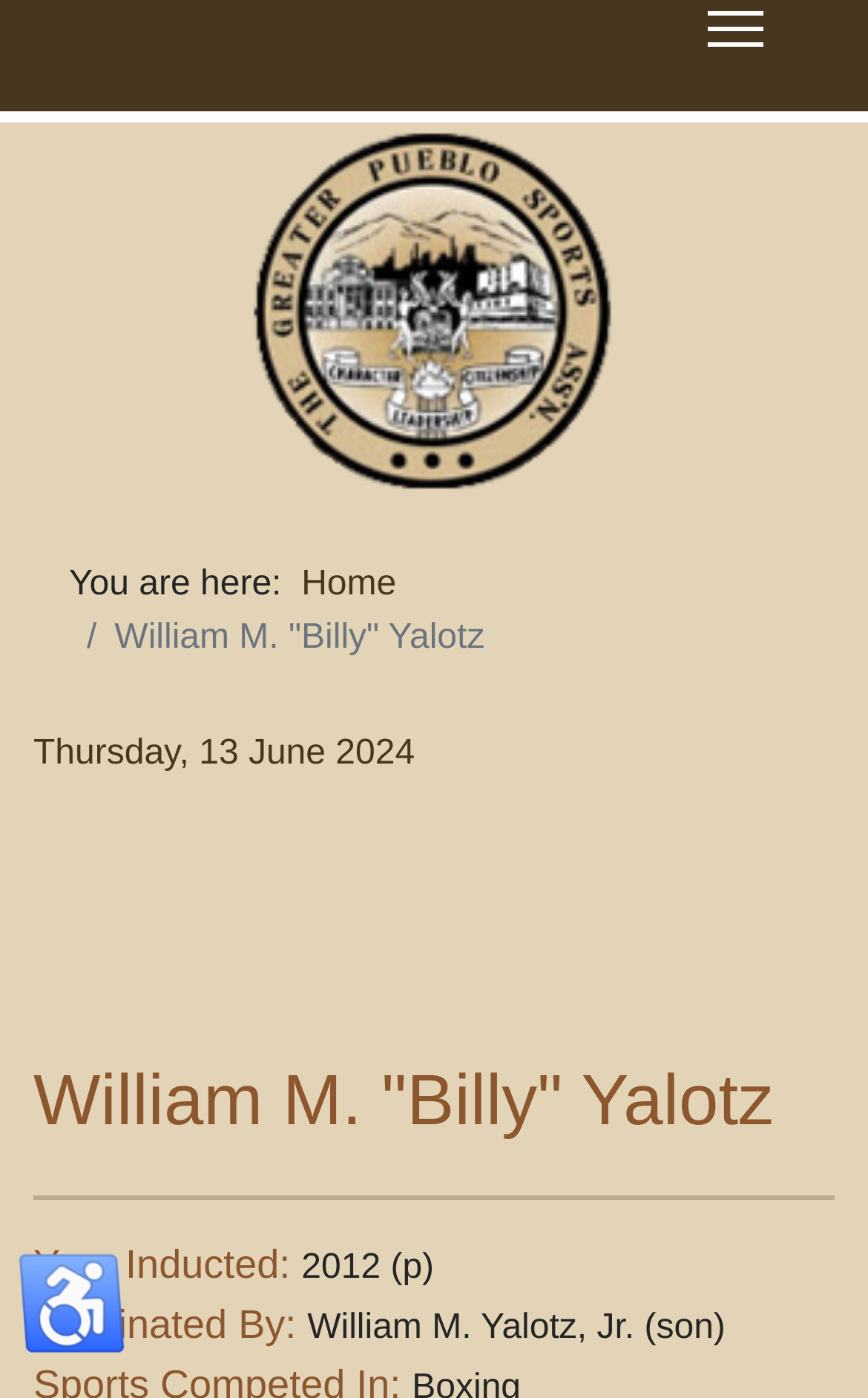Illustrate the webpage with a detailed description.

The webpage is about William M. "Billy" Yalotz, an inductee of the GPSA (GPSA Logo is displayed prominently on the page). At the top right corner, there is a "Menu" link. Below the logo, there is a breadcrumb trail starting with "You are here:" followed by a "Home" link. The title "William M. 'Billy' Yalotz" is displayed prominently in the middle of the page.

On the left side of the page, there is a section with a heading "William M. 'Billy' Yalotz" followed by a horizontal separator line. Below the separator, there are two sections of text: "Year Inducted: 2012 (p)" and "Nominated By: William M. Yalotz, Jr. (son)". The current date, "Thursday, 13 June 2024", is displayed above this section.

There is also a "Reset" button located near the top of the page, slightly to the right of center.